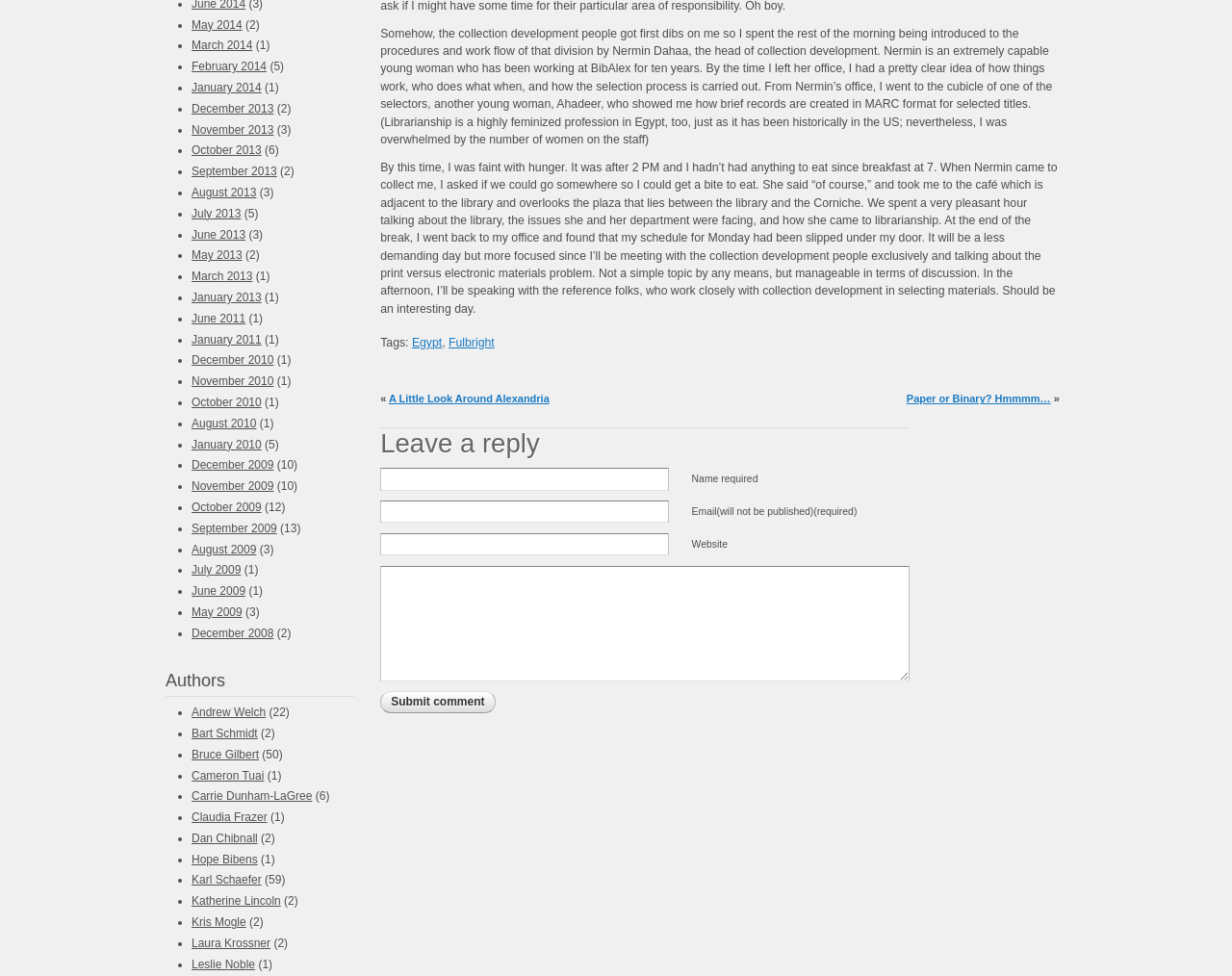Bounding box coordinates should be in the format (top-left x, top-left y, bottom-right x, bottom-right y) and all values should be floating point numbers between 0 and 1. Determine the bounding box coordinate for the UI element described as: A Little Look Around Alexandria

[0.316, 0.403, 0.446, 0.415]